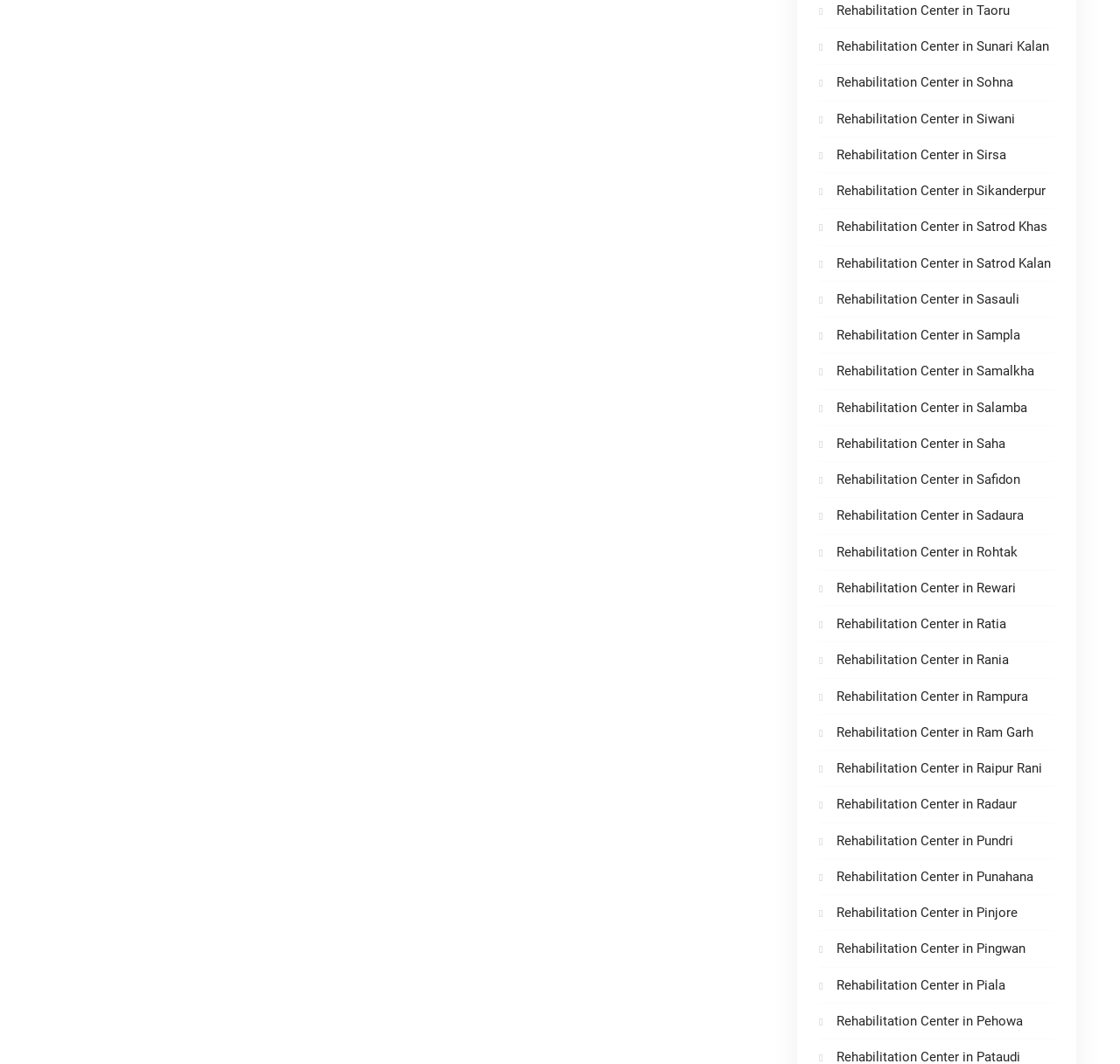Please locate the clickable area by providing the bounding box coordinates to follow this instruction: "Explore Rehabilitation Center in Siwani".

[0.747, 0.104, 0.906, 0.119]